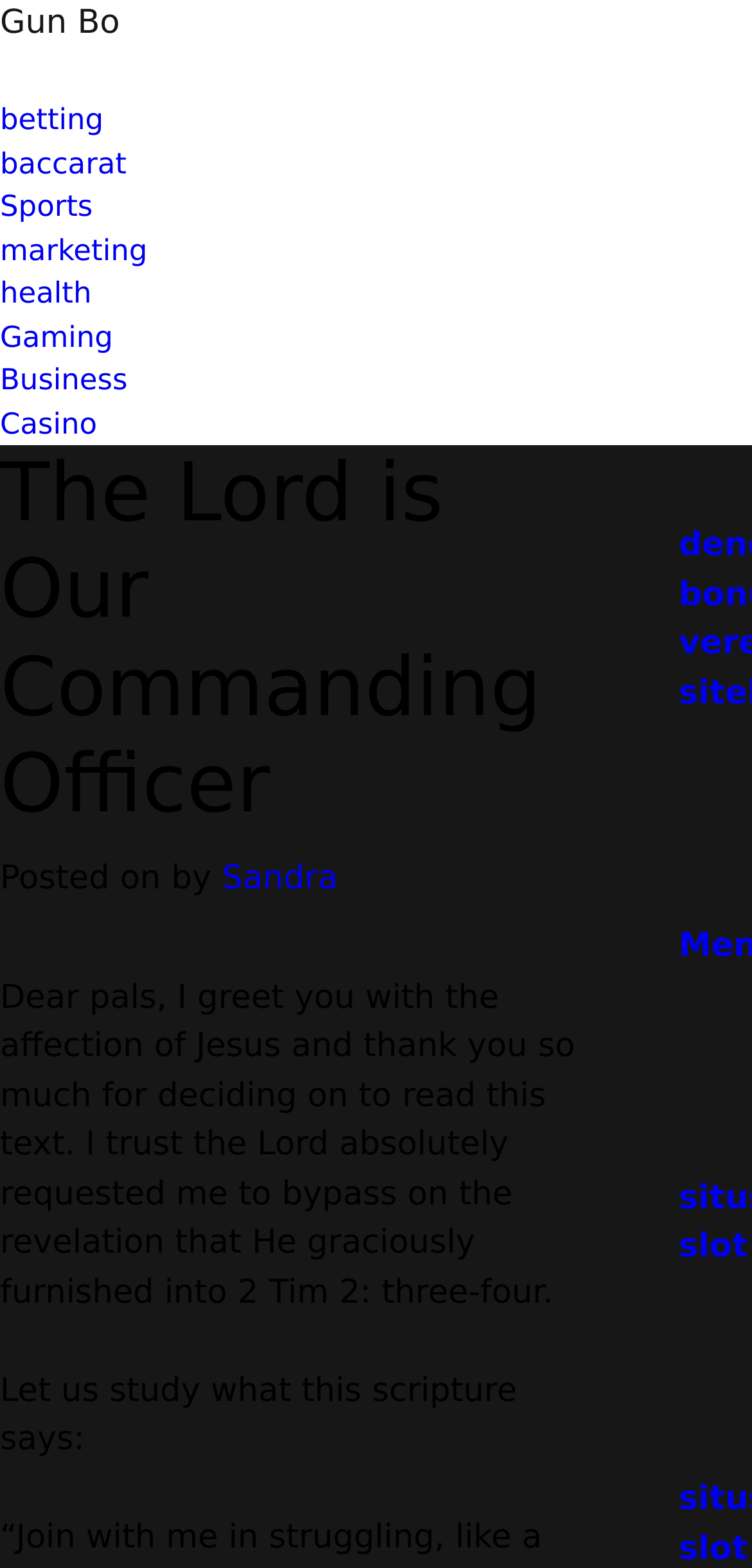Answer briefly with one word or phrase:
What is the author's greeting to the readers?

With the affection of Jesus